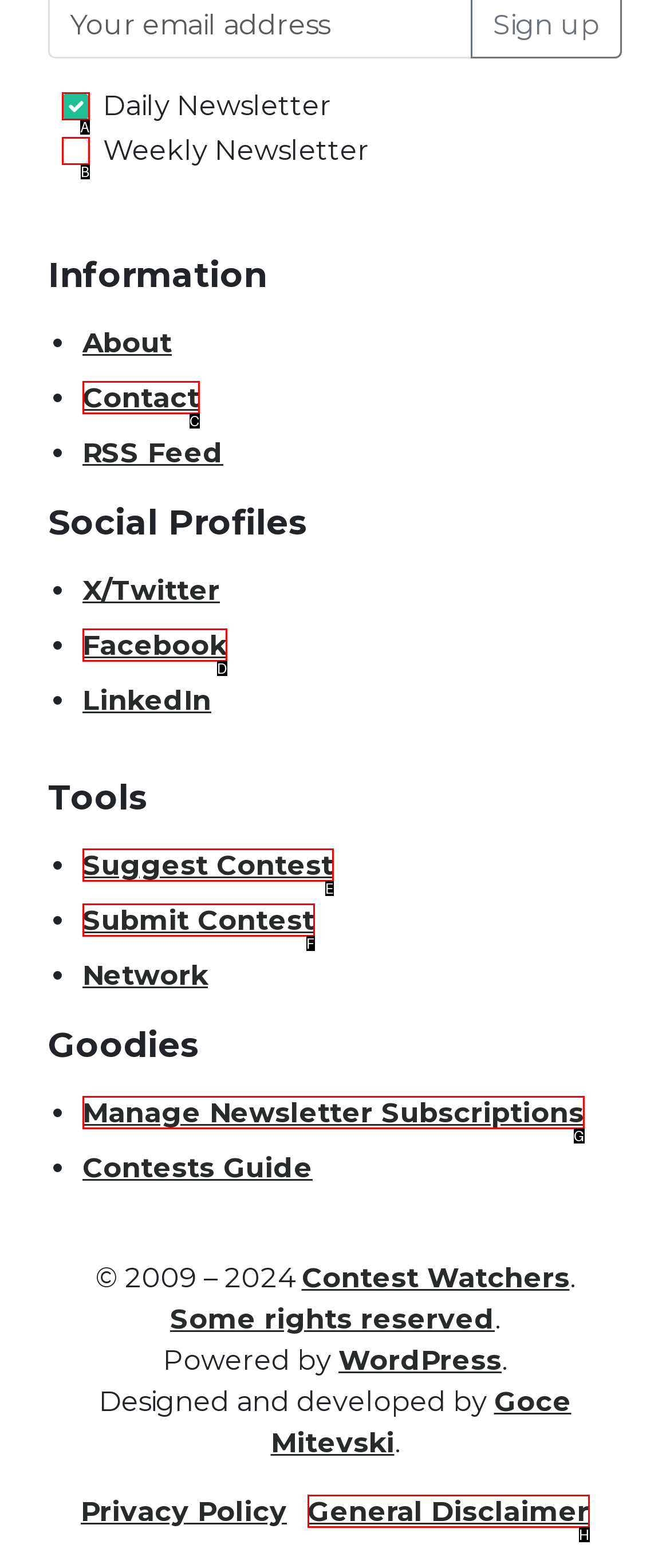From the given choices, determine which HTML element aligns with the description: General Disclaimer Respond with the letter of the appropriate option.

H